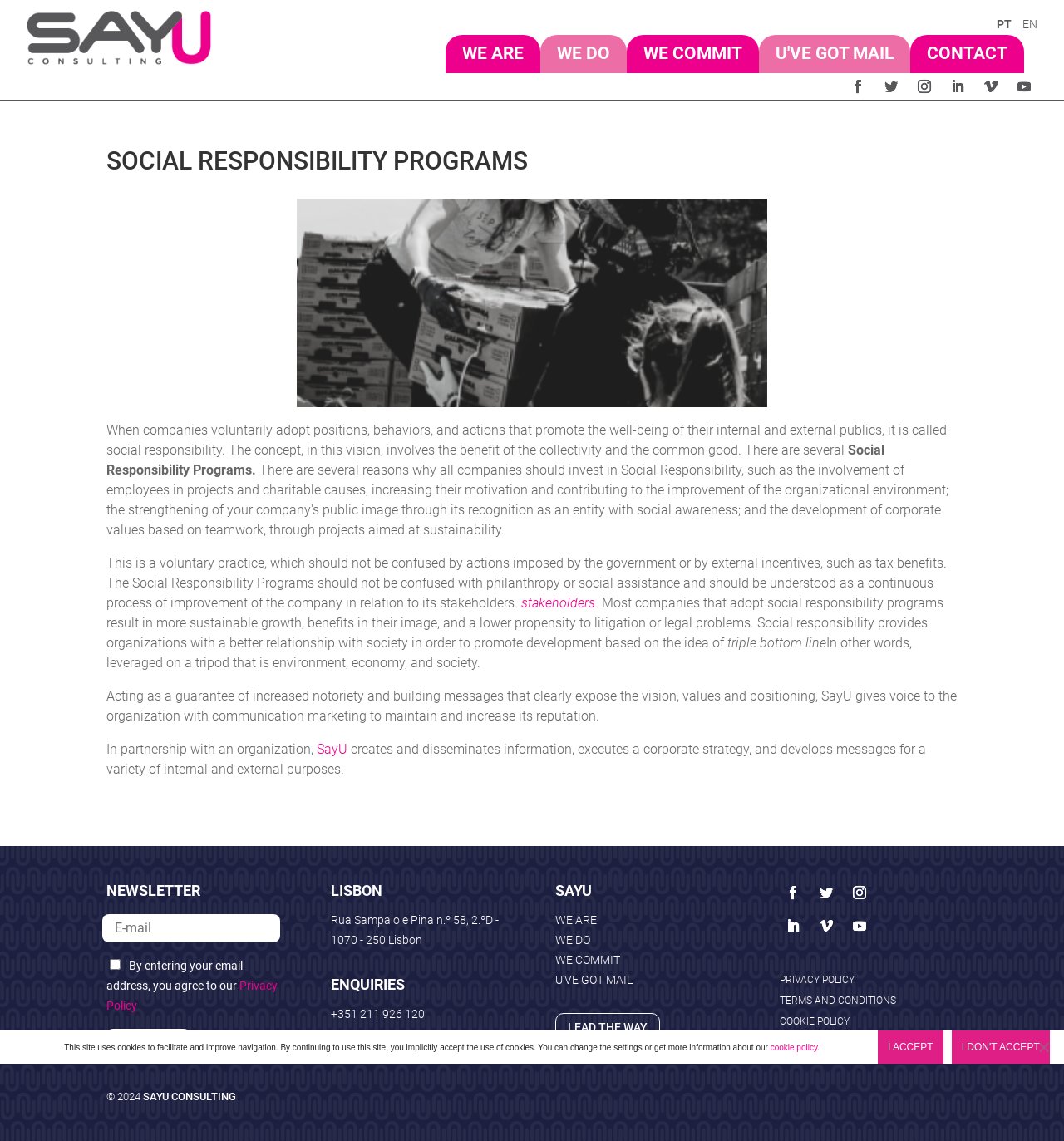Using the provided element description: "PRIVACY POLICY", identify the bounding box coordinates. The coordinates should be four floats between 0 and 1 in the order [left, top, right, bottom].

[0.733, 0.854, 0.803, 0.864]